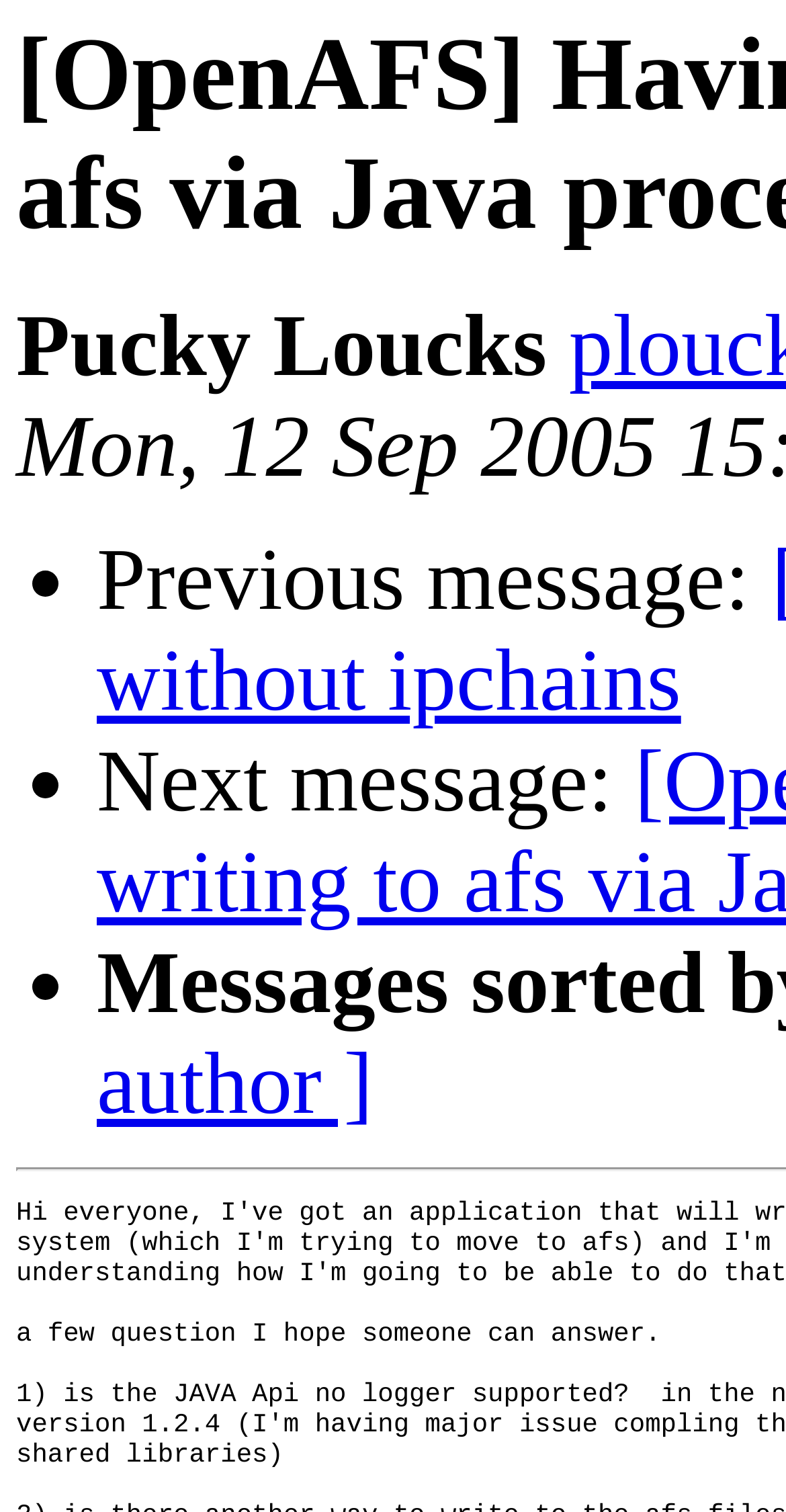Find the main header of the webpage and produce its text content.

[OpenAFS] Having issues with writing to afs via Java process.